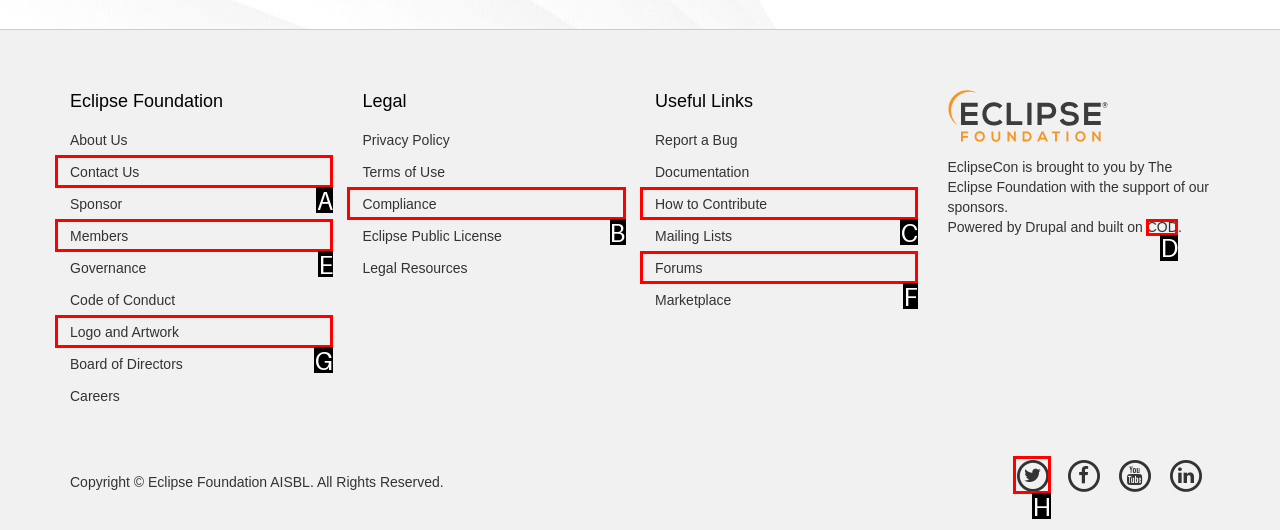Determine the letter of the element to click to accomplish this task: Check the Eclipse Foundation Twitter profile. Respond with the letter.

H